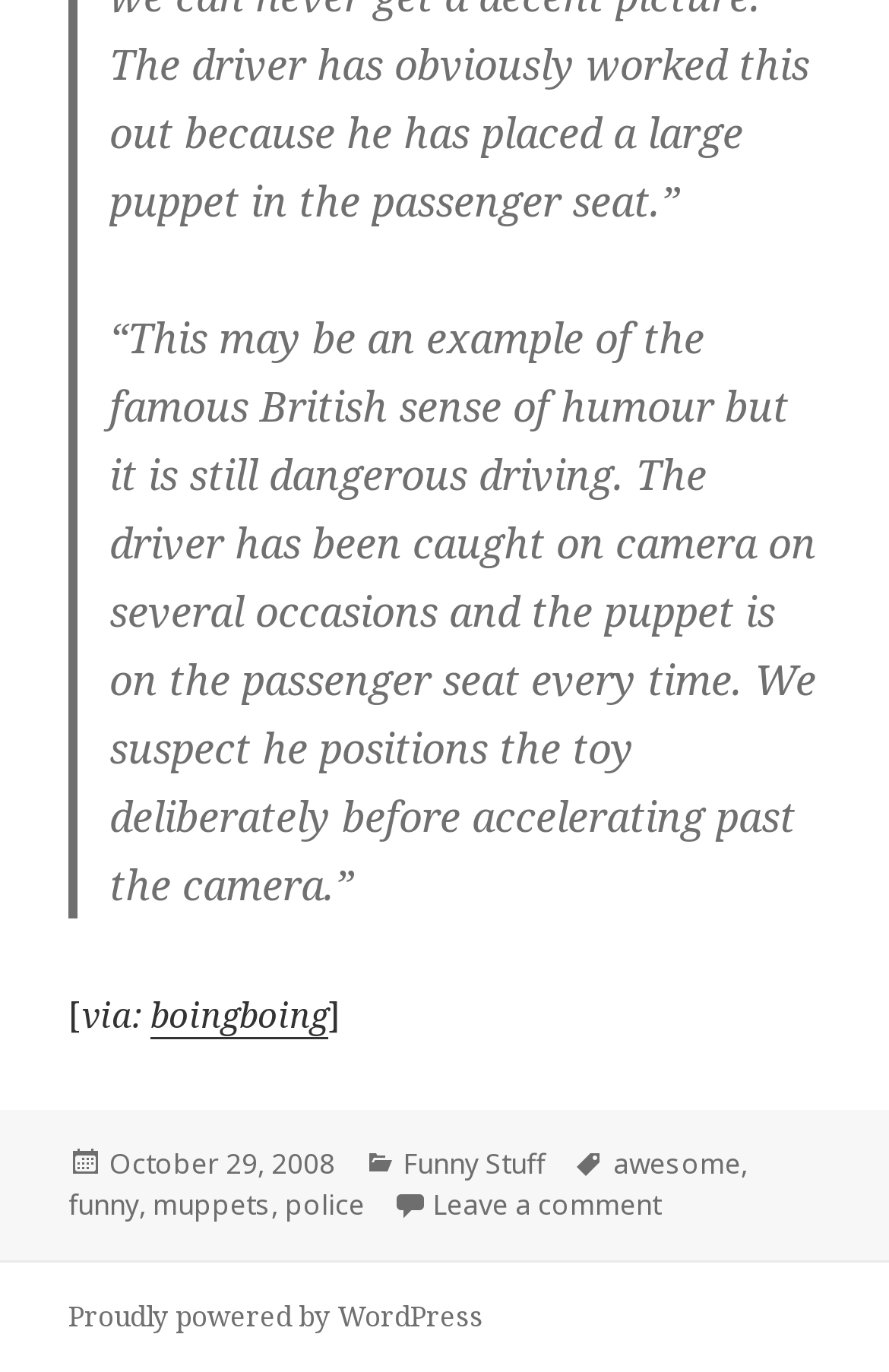Identify the bounding box coordinates of the area that should be clicked in order to complete the given instruction: "Explore funny stuff". The bounding box coordinates should be four float numbers between 0 and 1, i.e., [left, top, right, bottom].

[0.454, 0.834, 0.613, 0.864]